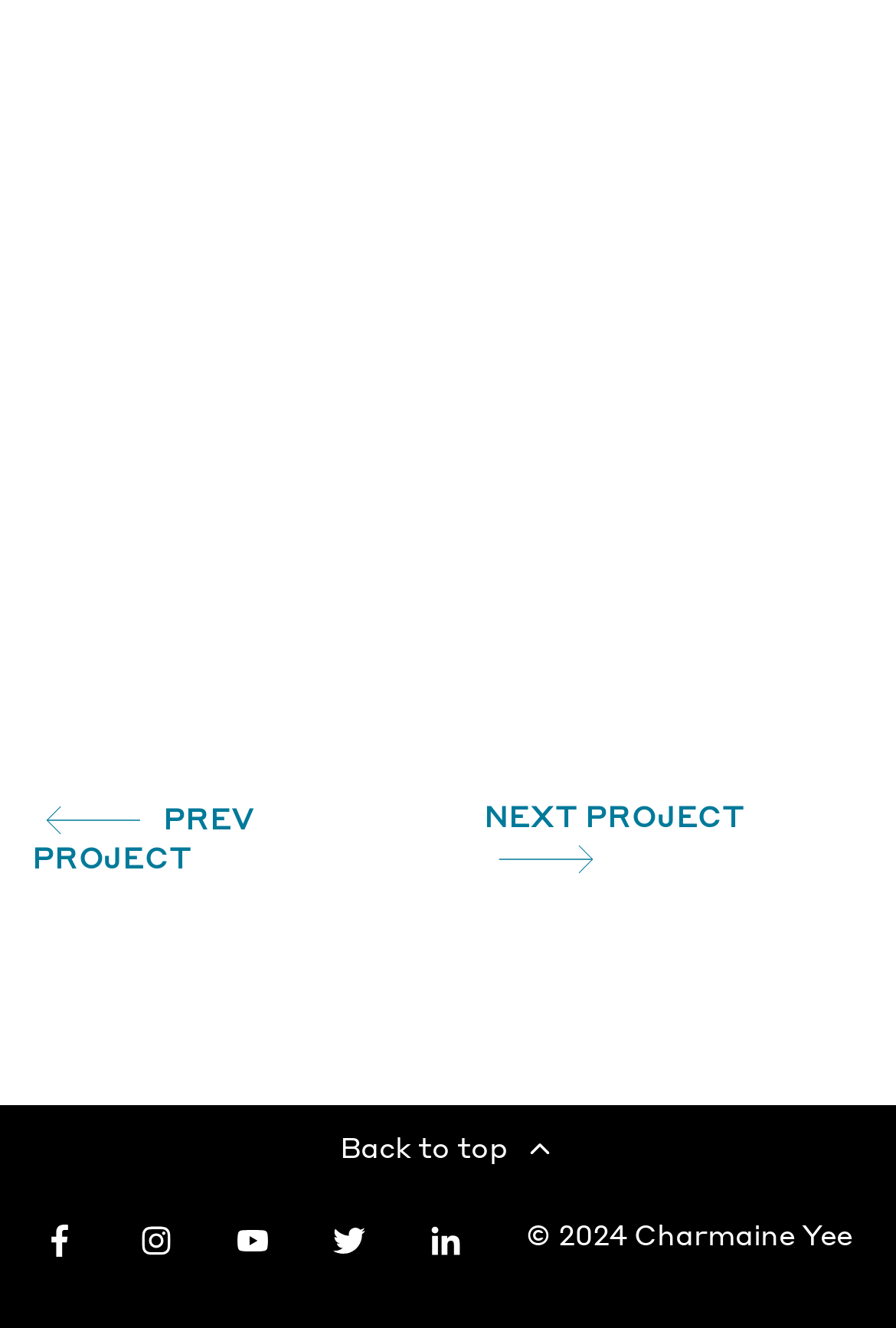Locate the bounding box coordinates of the region to be clicked to comply with the following instruction: "go to previous project". The coordinates must be four float numbers between 0 and 1, in the form [left, top, right, bottom].

[0.036, 0.601, 0.469, 0.662]